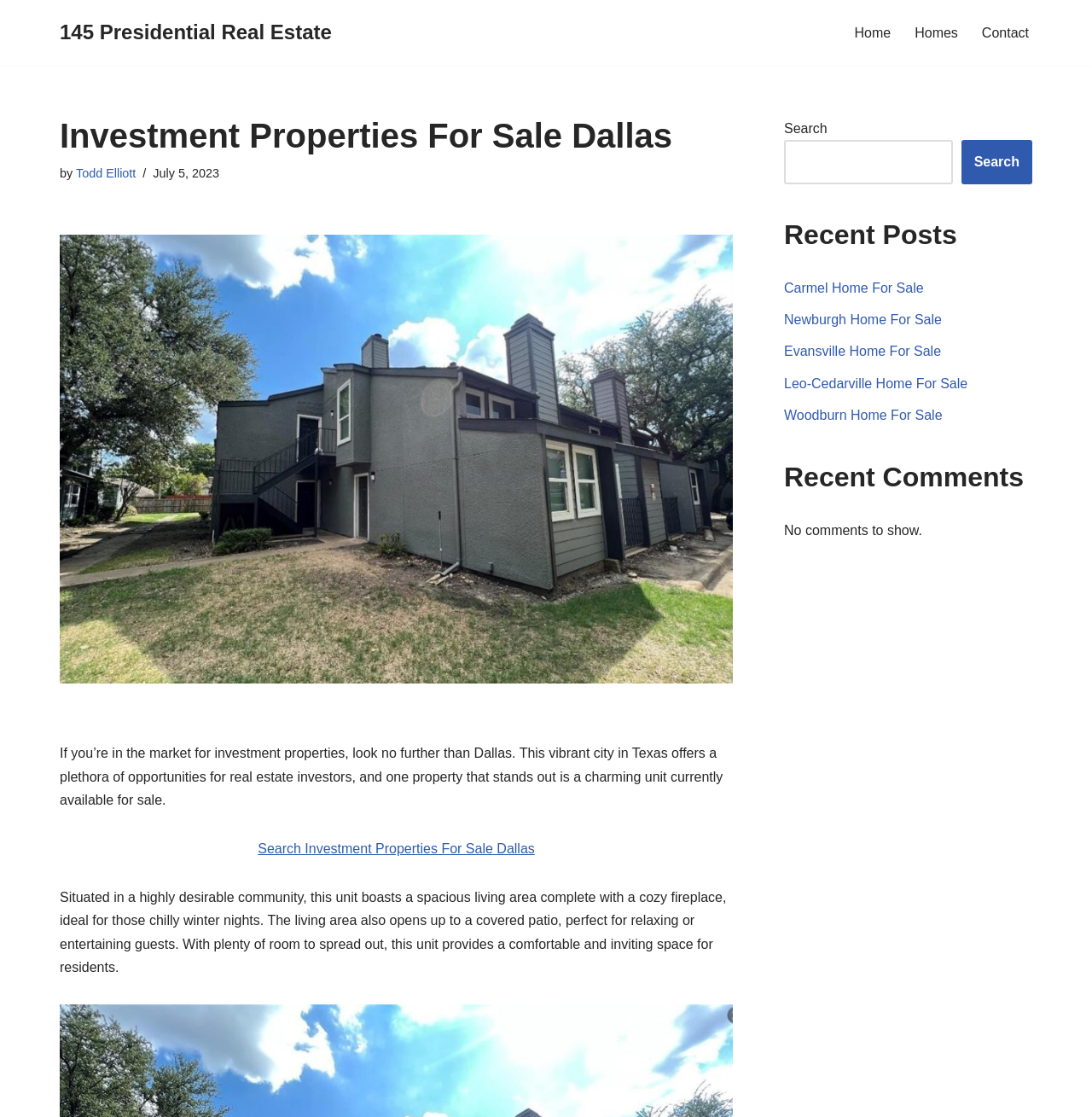Find the bounding box coordinates of the element's region that should be clicked in order to follow the given instruction: "Search for properties". The coordinates should consist of four float numbers between 0 and 1, i.e., [left, top, right, bottom].

[0.718, 0.125, 0.872, 0.165]